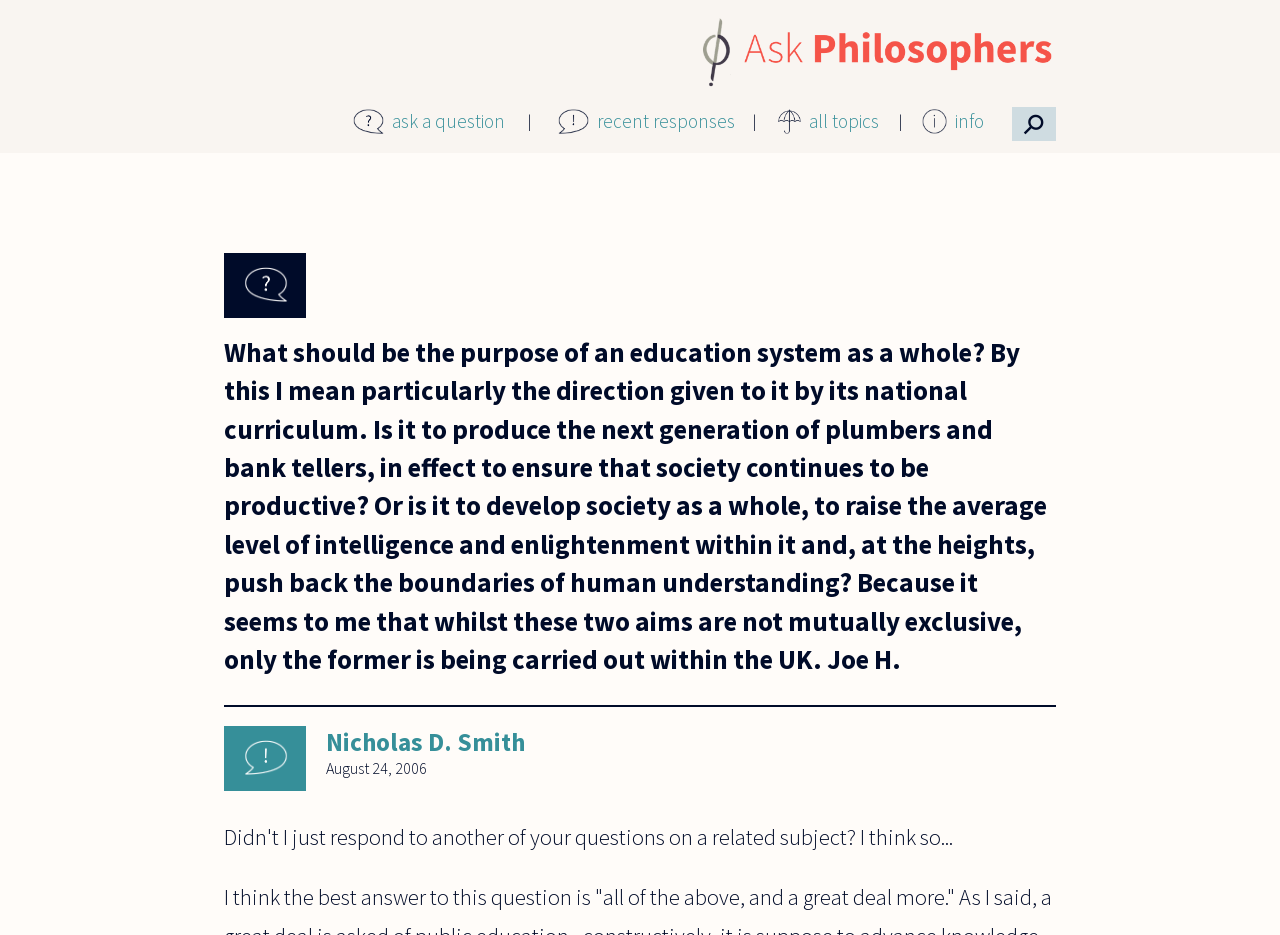When was the question about the education system asked?
Look at the image and provide a detailed response to the question.

The timestamp of the question asked by Joe H. is August 24, 2006, which is displayed in the footer section of the webpage.